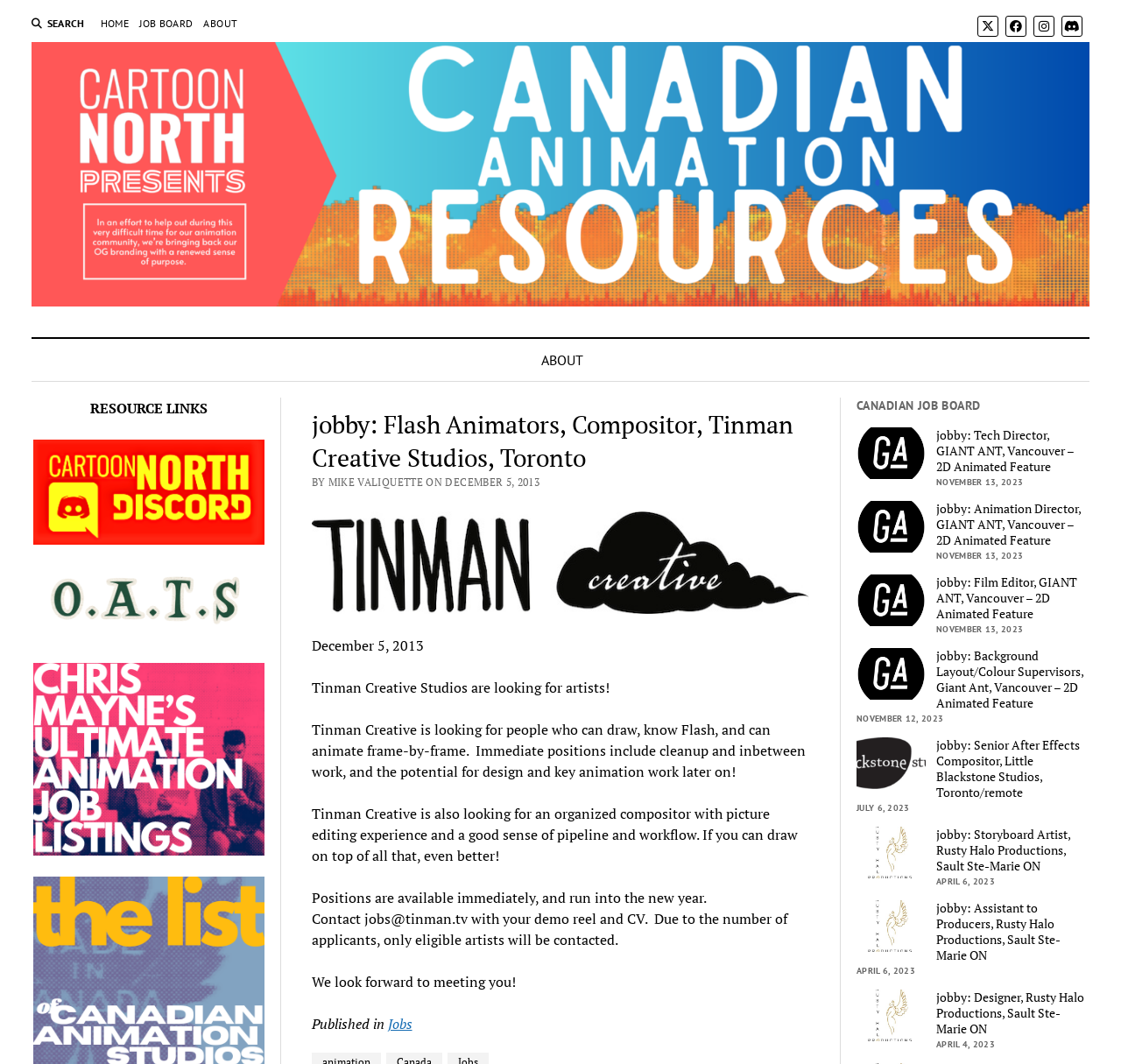Determine the bounding box coordinates for the clickable element to execute this instruction: "Go to the home page". Provide the coordinates as four float numbers between 0 and 1, i.e., [left, top, right, bottom].

[0.09, 0.015, 0.115, 0.03]